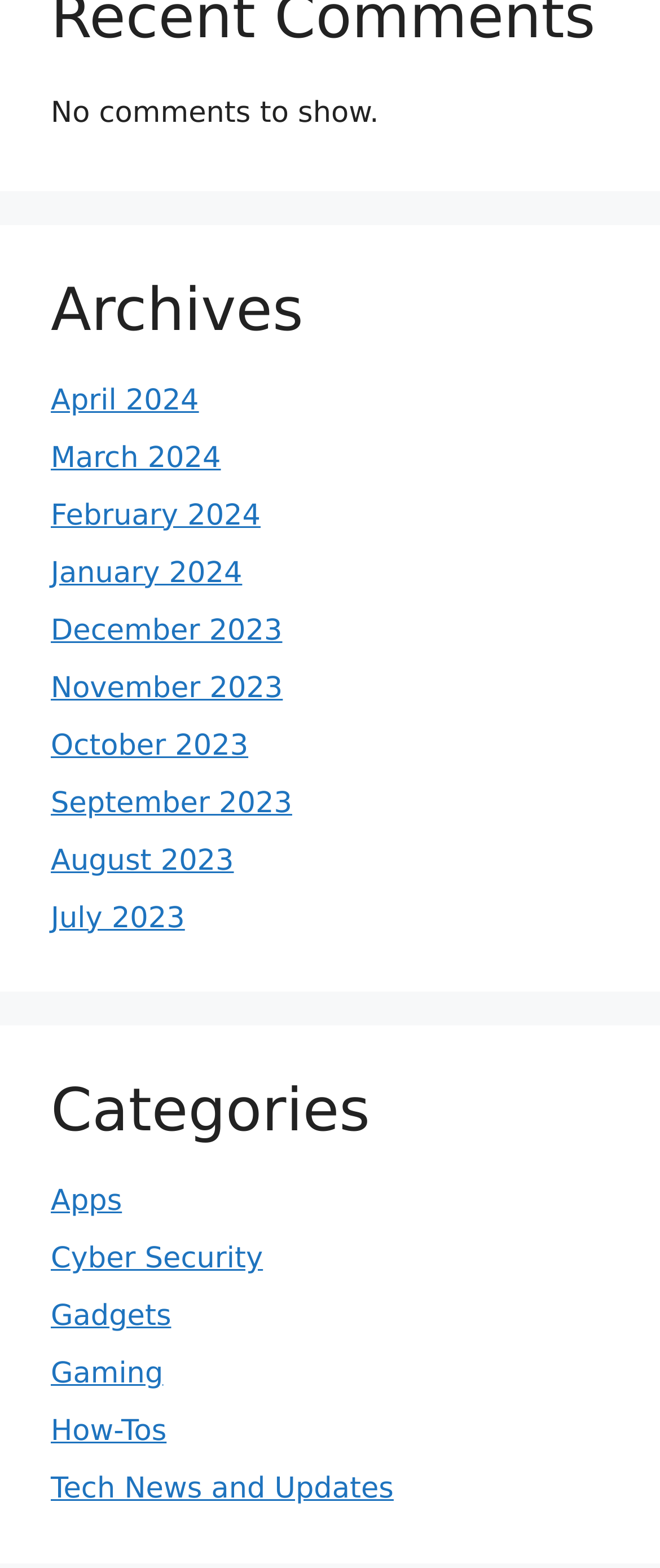Could you locate the bounding box coordinates for the section that should be clicked to accomplish this task: "check Tech News and Updates".

[0.077, 0.939, 0.597, 0.96]